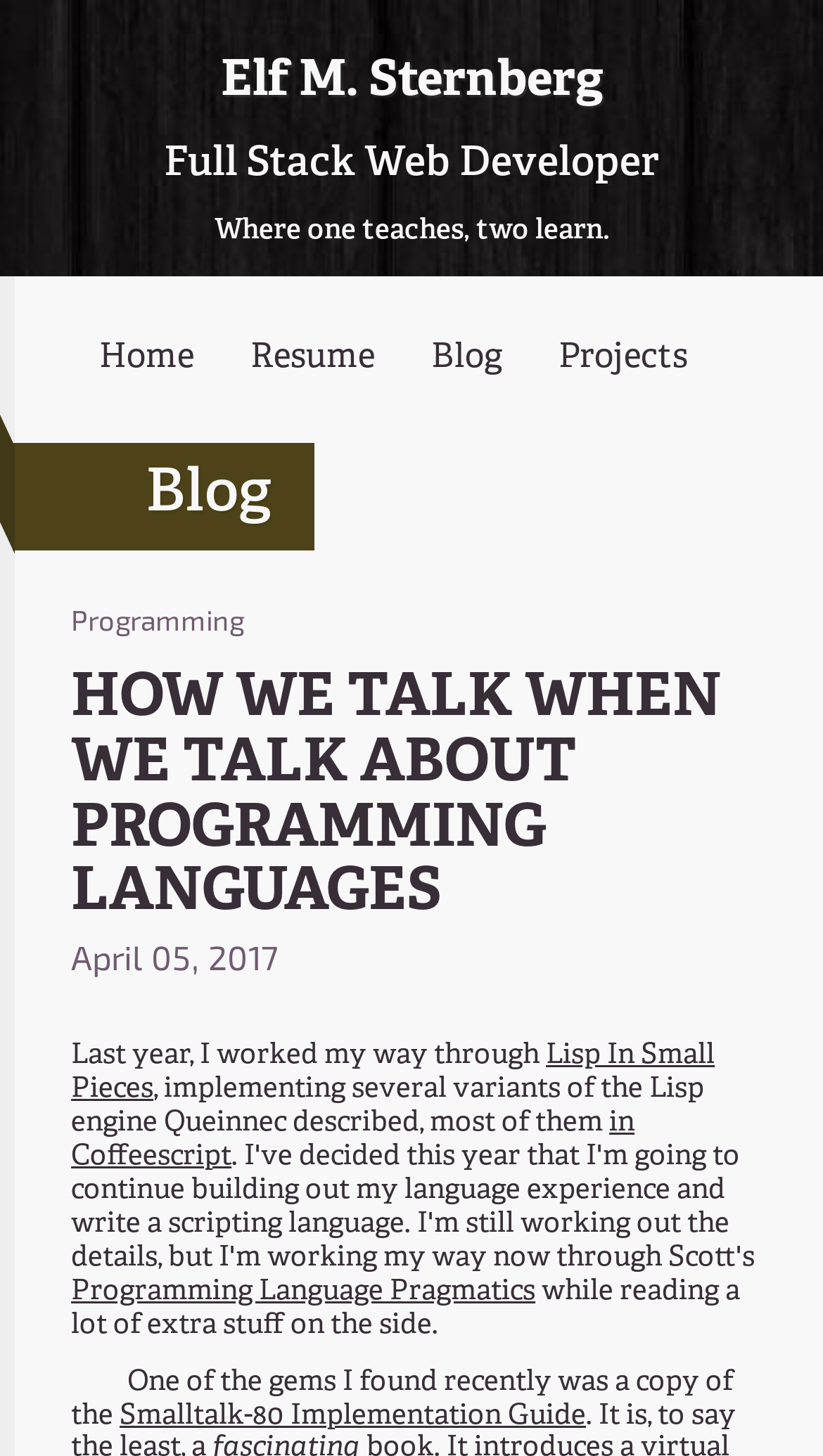Determine the bounding box coordinates of the clickable region to follow the instruction: "Click on the 'Home' link".

[0.12, 0.232, 0.236, 0.261]